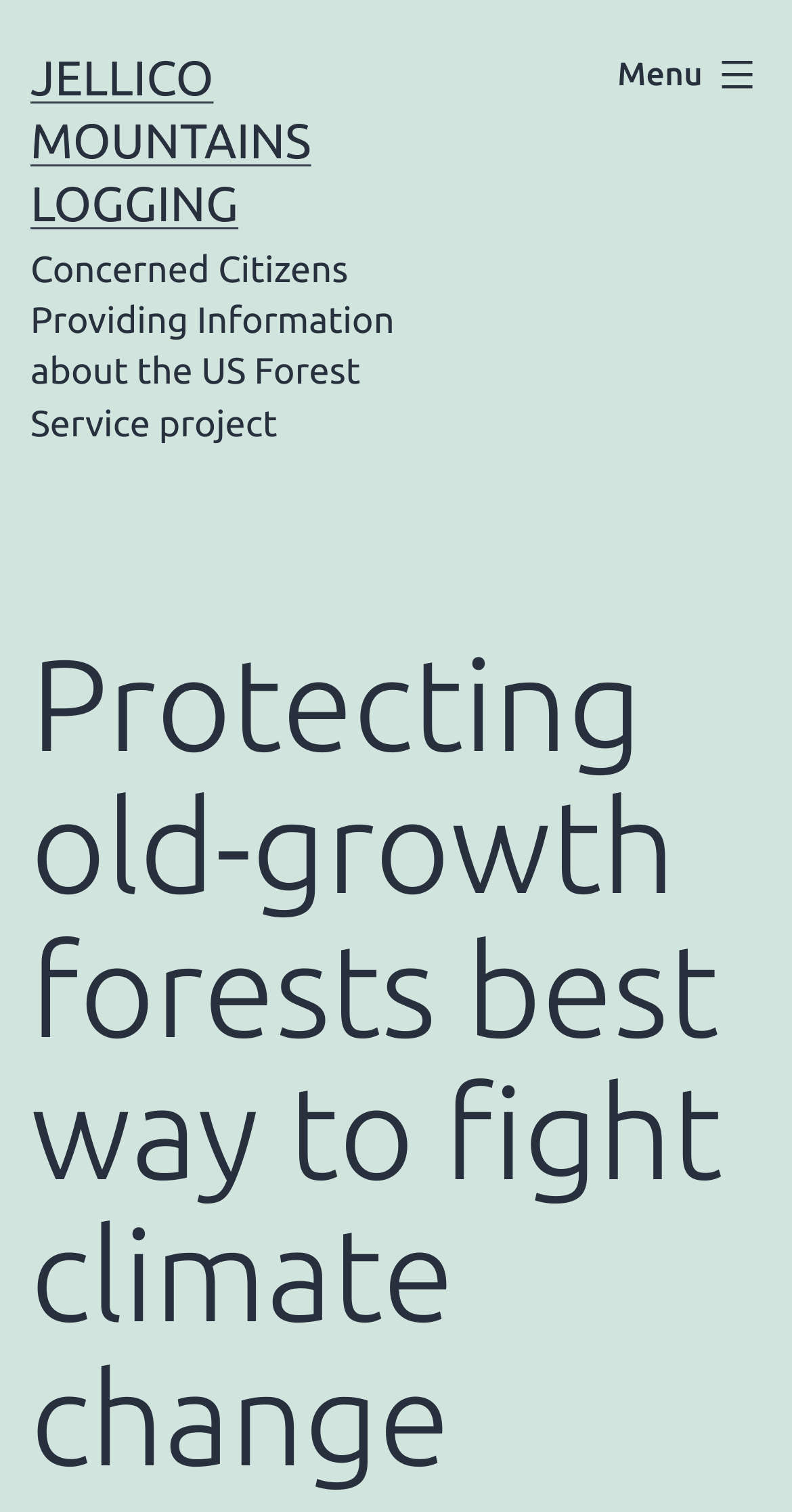Identify the bounding box for the UI element described as: "Jellico Mountains Logging". The coordinates should be four float numbers between 0 and 1, i.e., [left, top, right, bottom].

[0.038, 0.033, 0.393, 0.153]